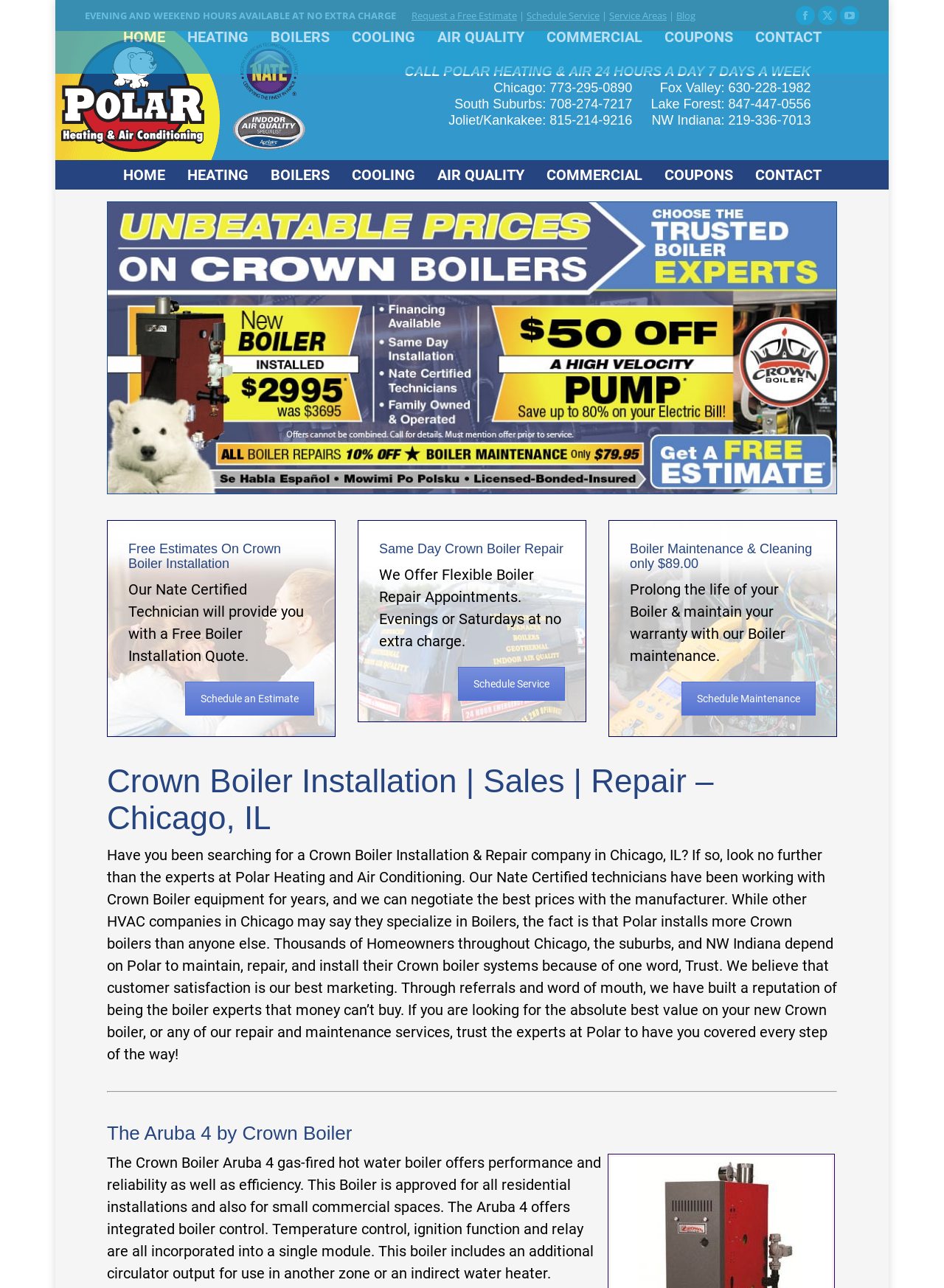Could you indicate the bounding box coordinates of the region to click in order to complete this instruction: "Schedule an estimate".

[0.196, 0.529, 0.333, 0.556]